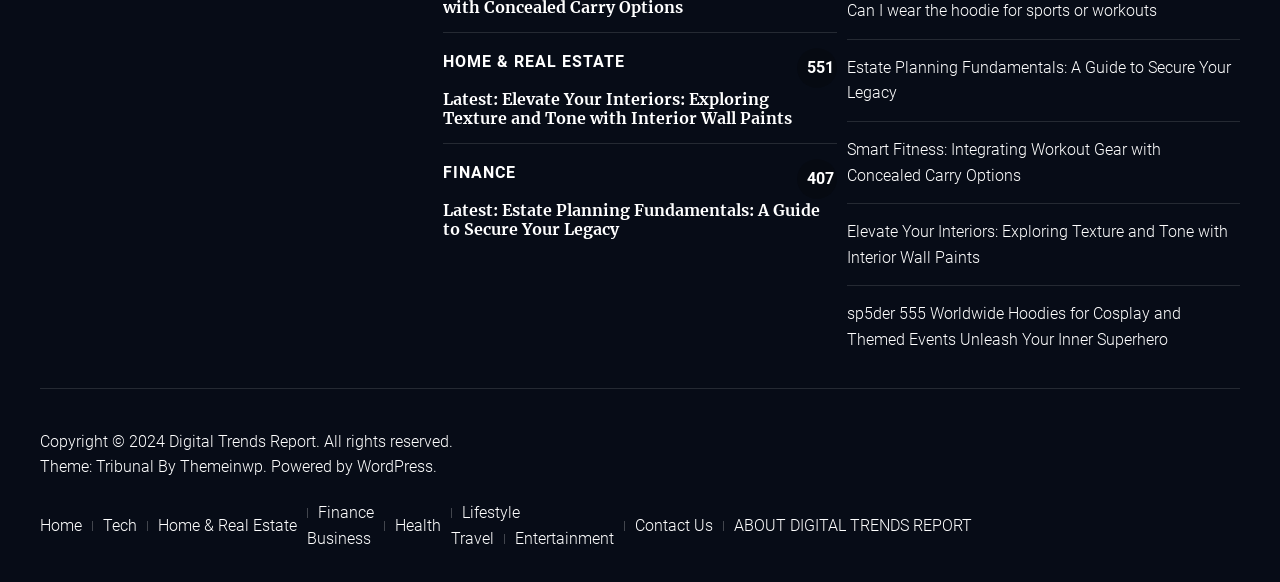Determine the bounding box coordinates for the region that must be clicked to execute the following instruction: "Read about Elevate Your Interiors: Exploring Texture and Tone with Interior Wall Paints".

[0.346, 0.152, 0.619, 0.22]